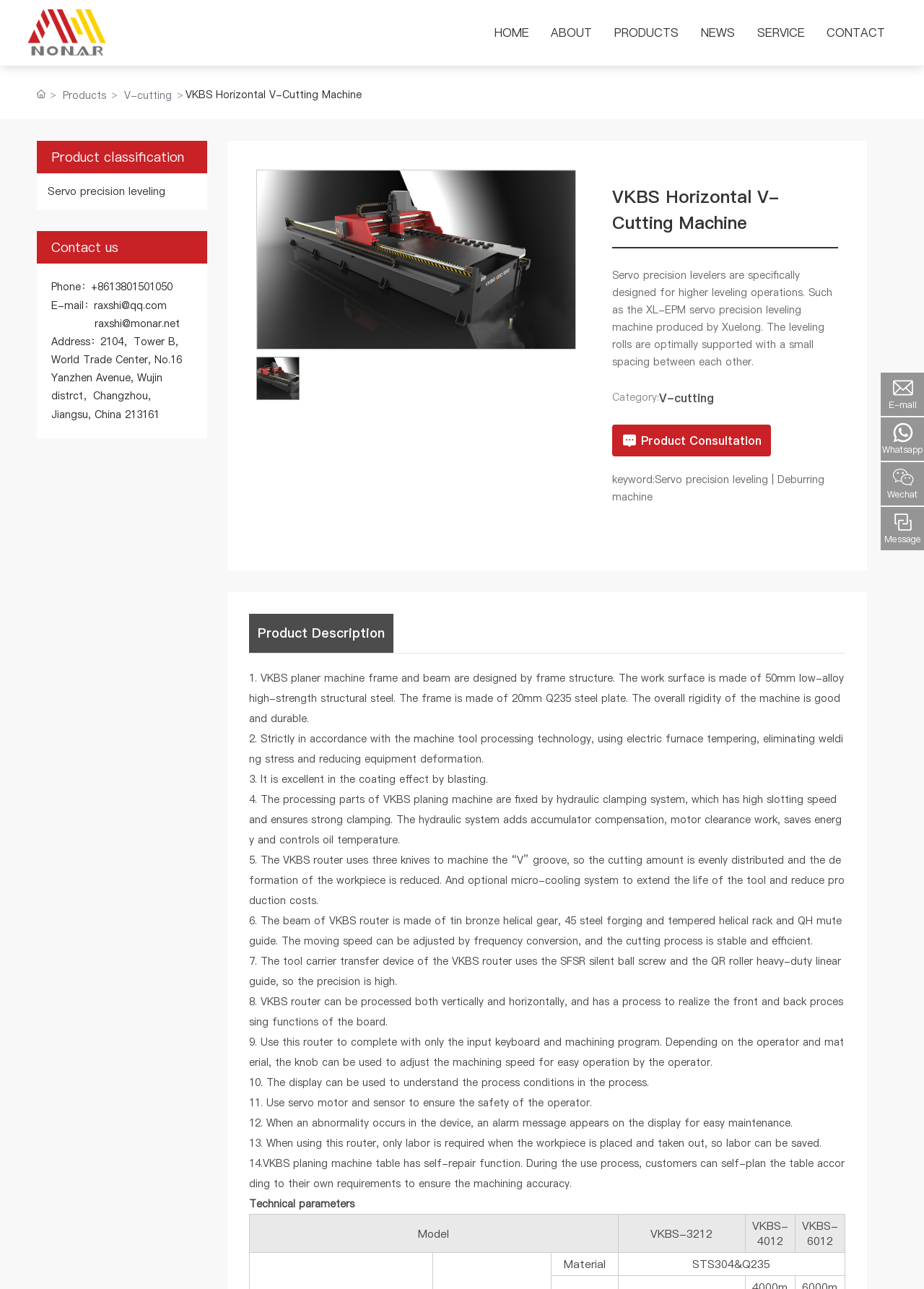Review the image closely and give a comprehensive answer to the question: What is the purpose of the hydraulic clamping system?

The product description explains that the processing parts of the VKBS planing machine are fixed by a hydraulic clamping system, which has high slotting speed and ensures strong clamping, as mentioned in the fourth point of the product features.